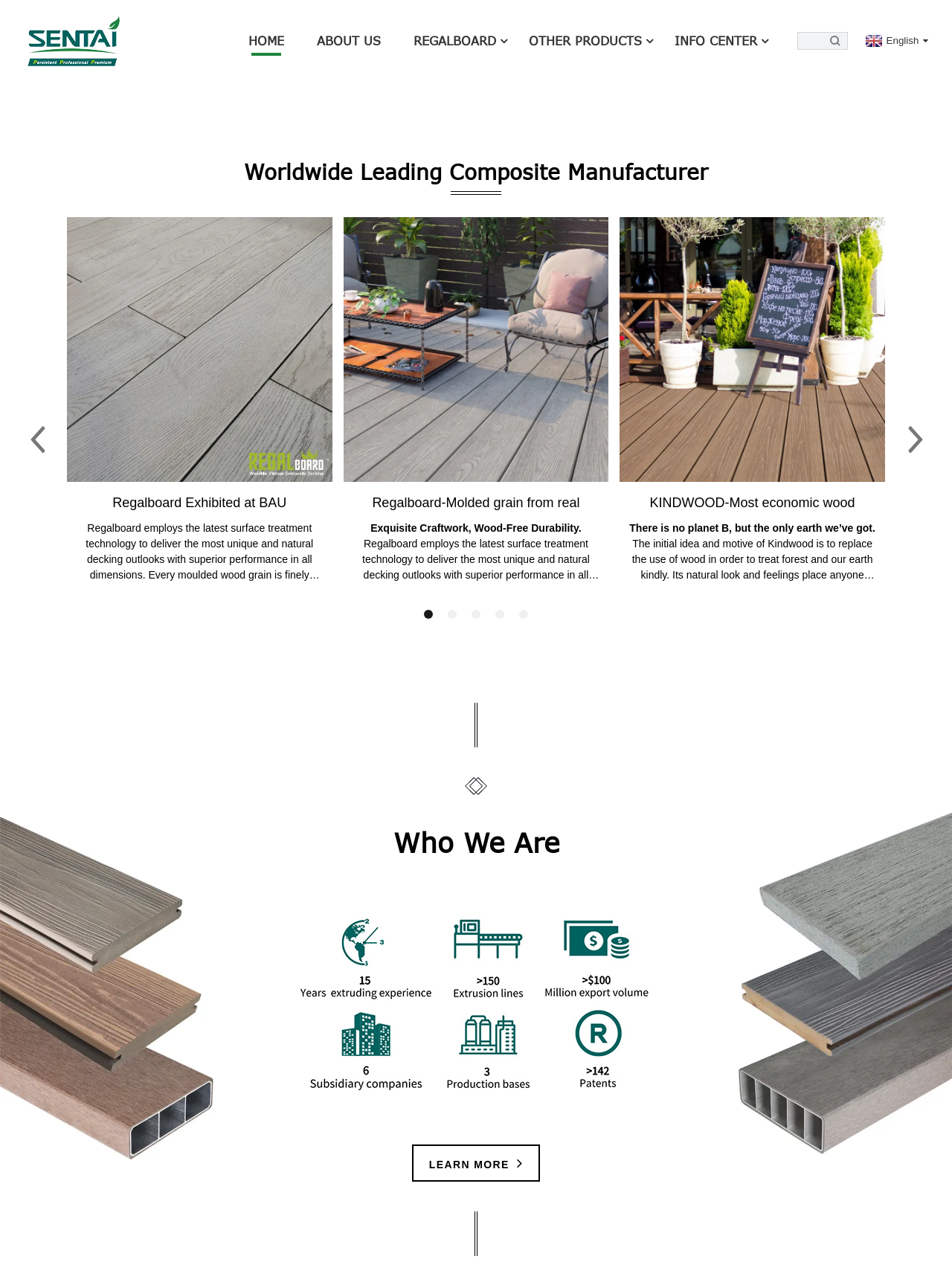Can you show the bounding box coordinates of the region to click on to complete the task described in the instruction: "Select supplier country or region"?

None